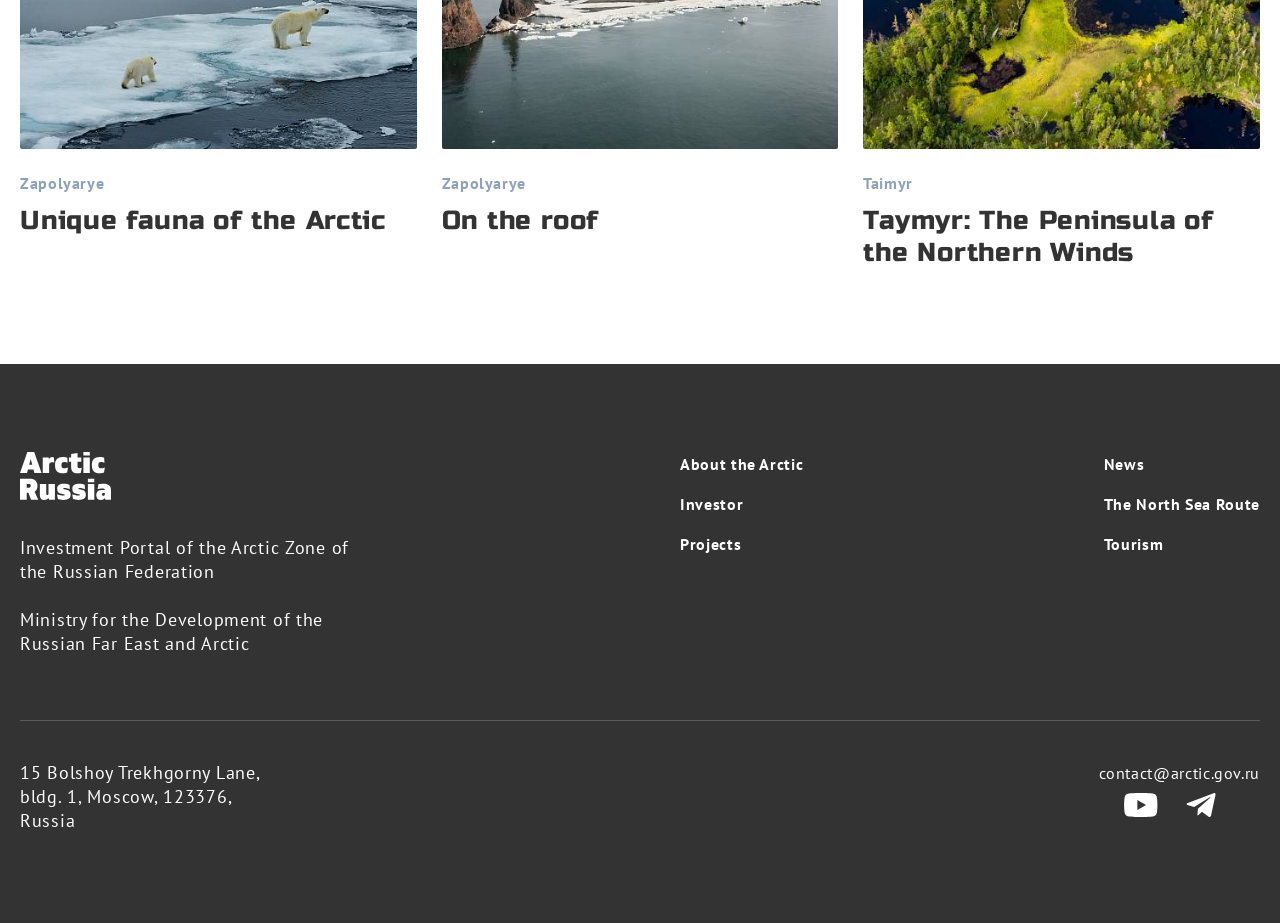Determine the bounding box coordinates of the region to click in order to accomplish the following instruction: "Visit the Investor page". Provide the coordinates as four float numbers between 0 and 1, specifically [left, top, right, bottom].

[0.531, 0.533, 0.628, 0.559]